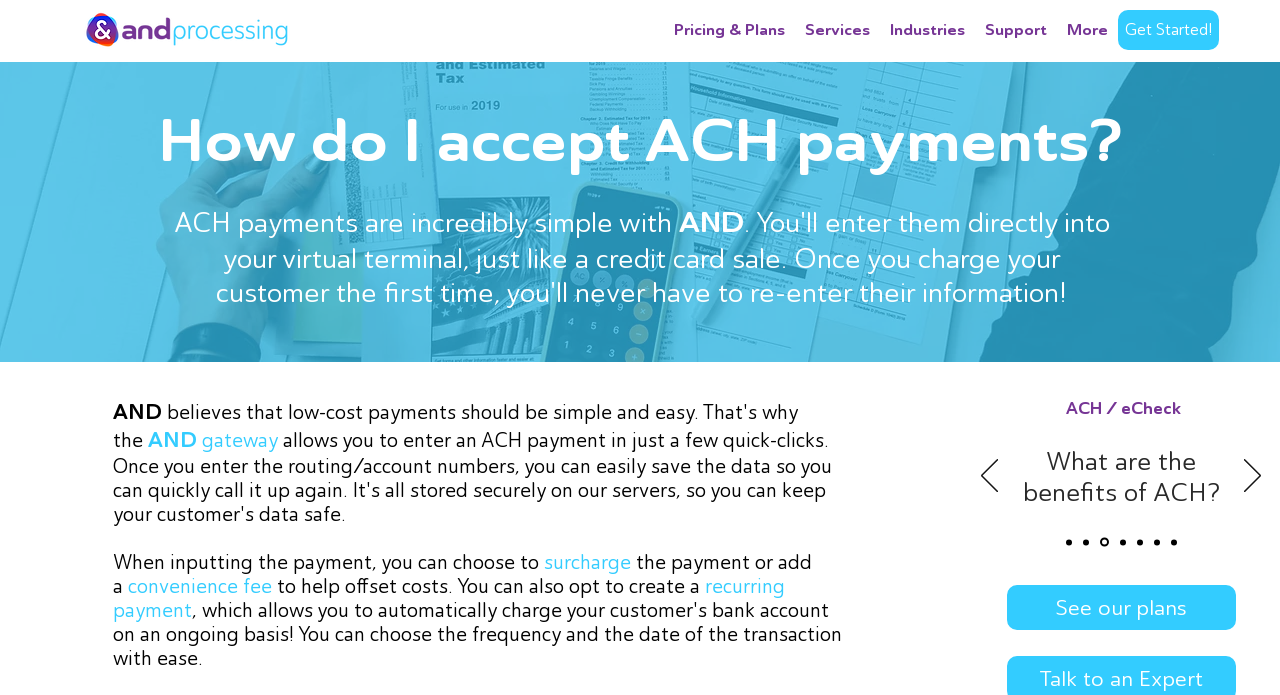Pinpoint the bounding box coordinates of the clickable element needed to complete the instruction: "See our plans". The coordinates should be provided as four float numbers between 0 and 1: [left, top, right, bottom].

[0.786, 0.842, 0.965, 0.906]